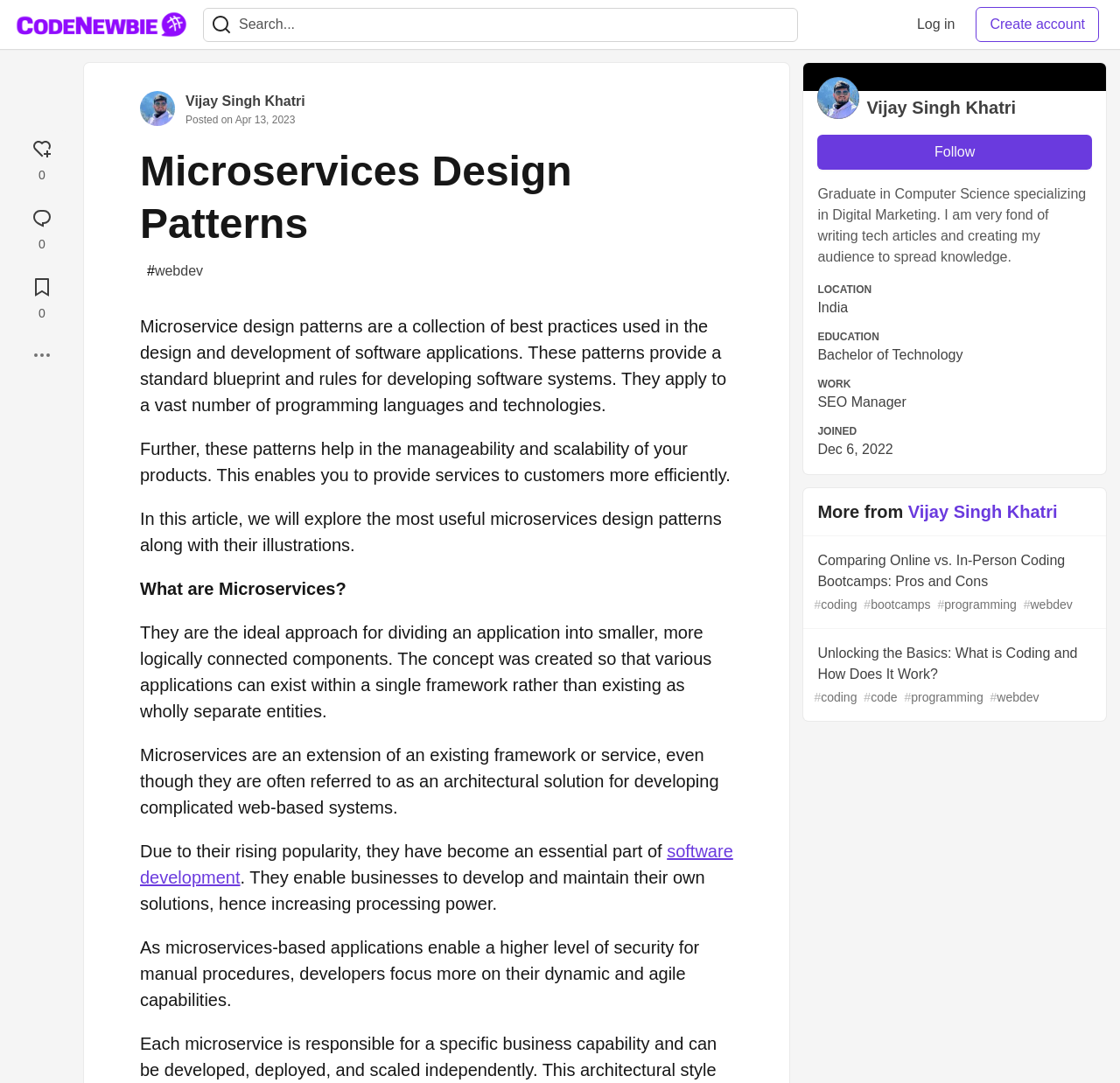Identify the bounding box coordinates for the element that needs to be clicked to fulfill this instruction: "Jump to comments". Provide the coordinates in the format of four float numbers between 0 and 1: [left, top, right, bottom].

[0.012, 0.184, 0.062, 0.235]